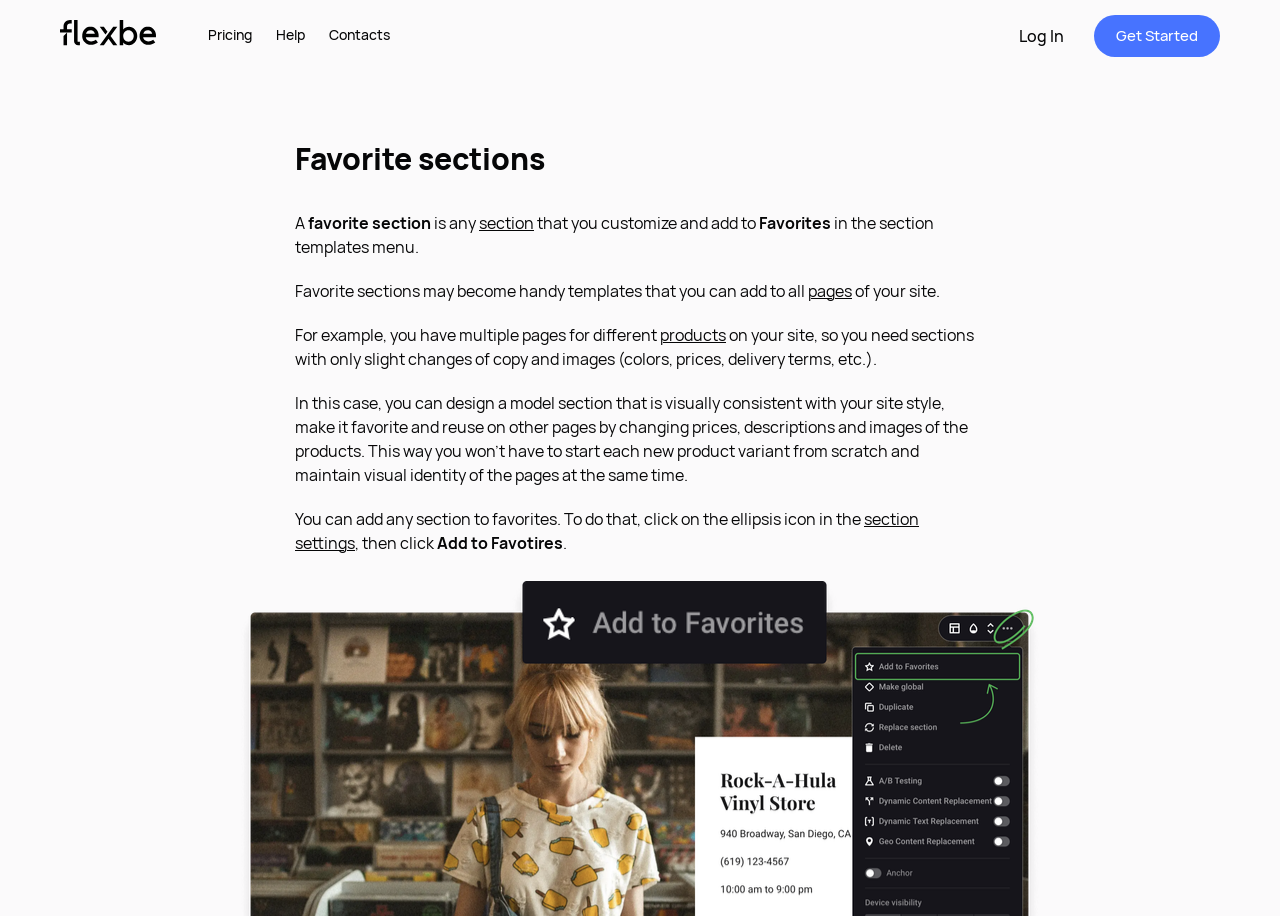Please provide a detailed answer to the question below based on the screenshot: 
What is a favorite section?

Based on the webpage, a favorite section is a section that can be customized and added to other pages. It is a template that can be reused with slight changes, such as copy and images, to maintain visual identity.